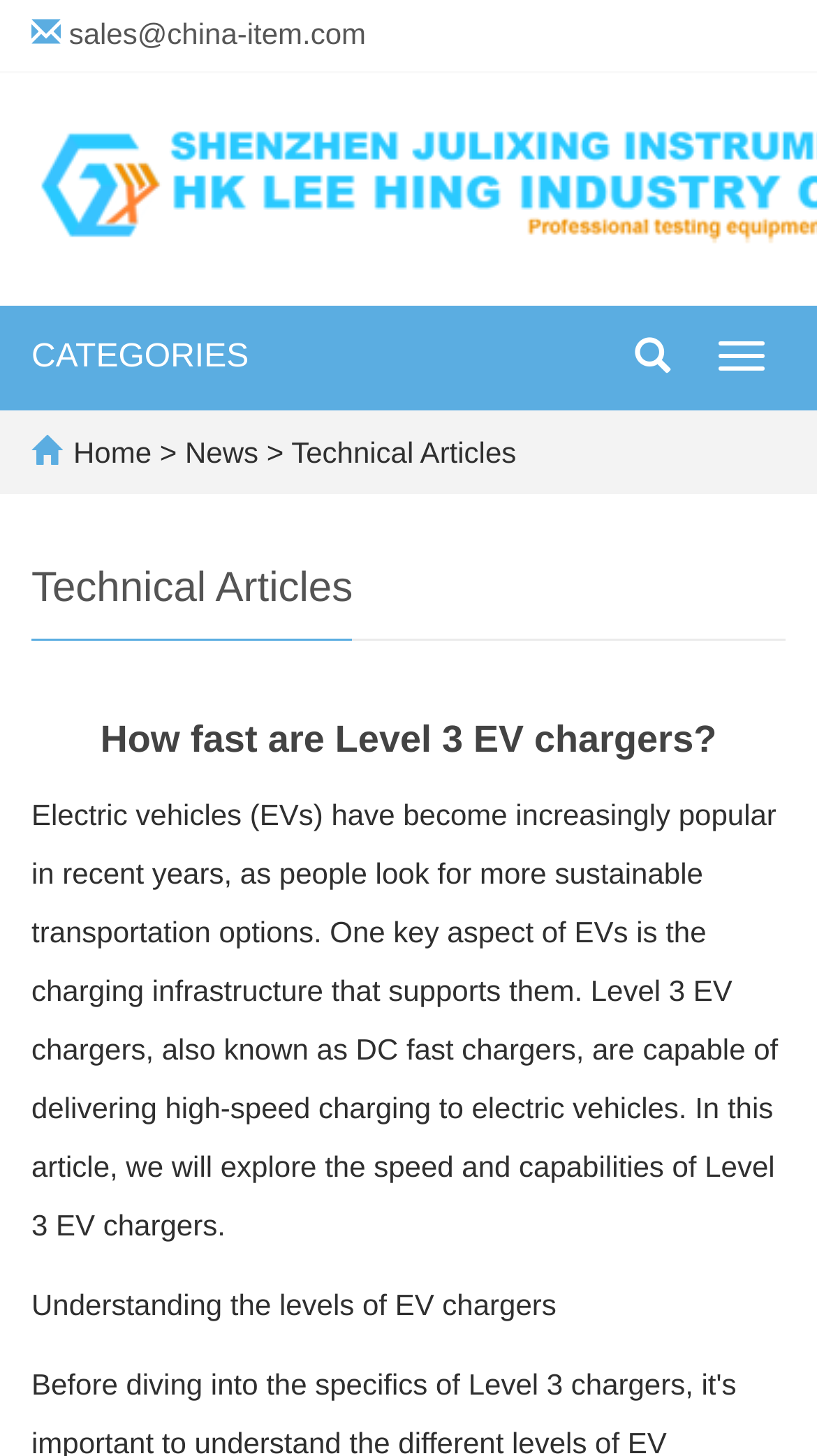Extract the text of the main heading from the webpage.

How fast are Level 3 EV chargers?